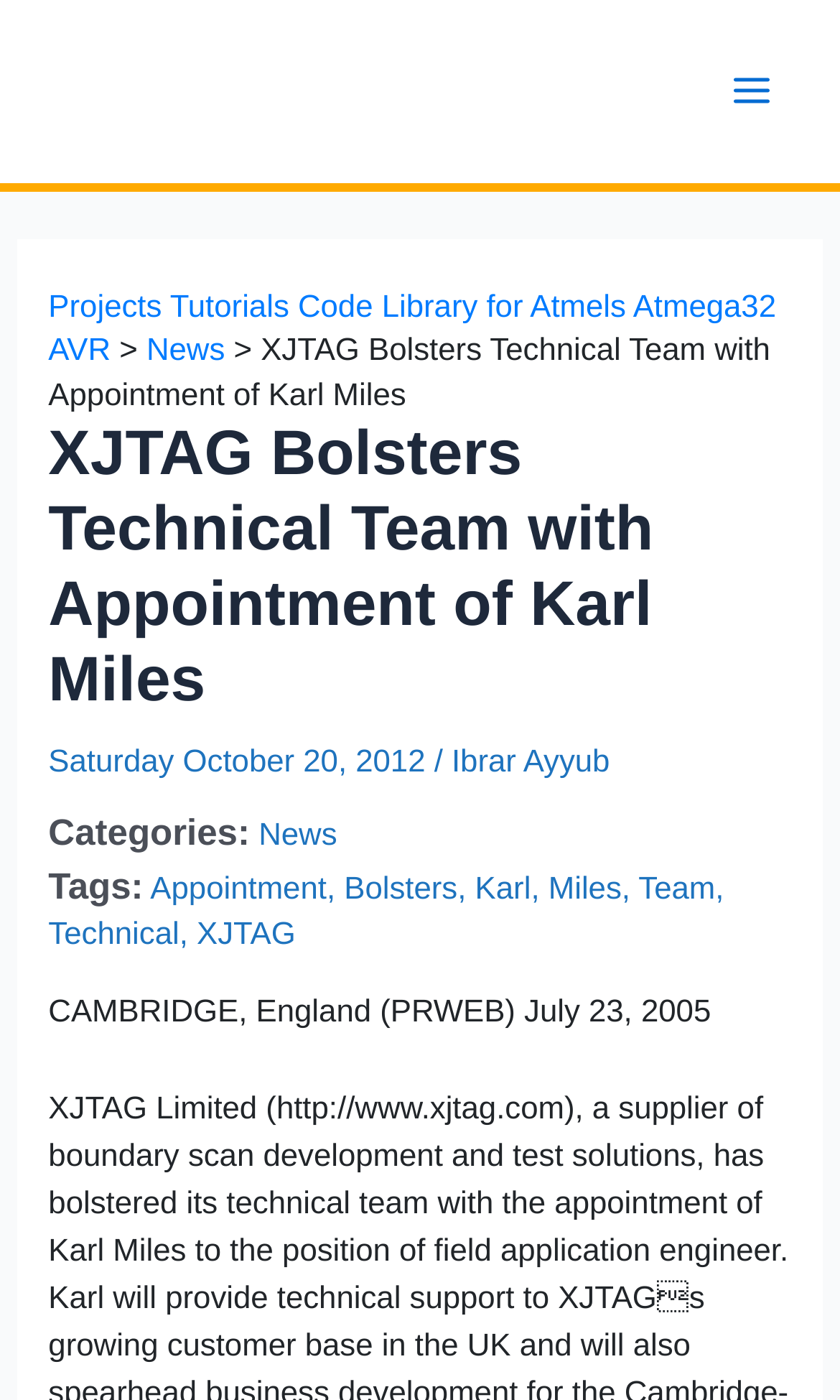Determine the bounding box coordinates of the clickable area required to perform the following instruction: "Read the news". The coordinates should be represented as four float numbers between 0 and 1: [left, top, right, bottom].

[0.174, 0.239, 0.268, 0.263]